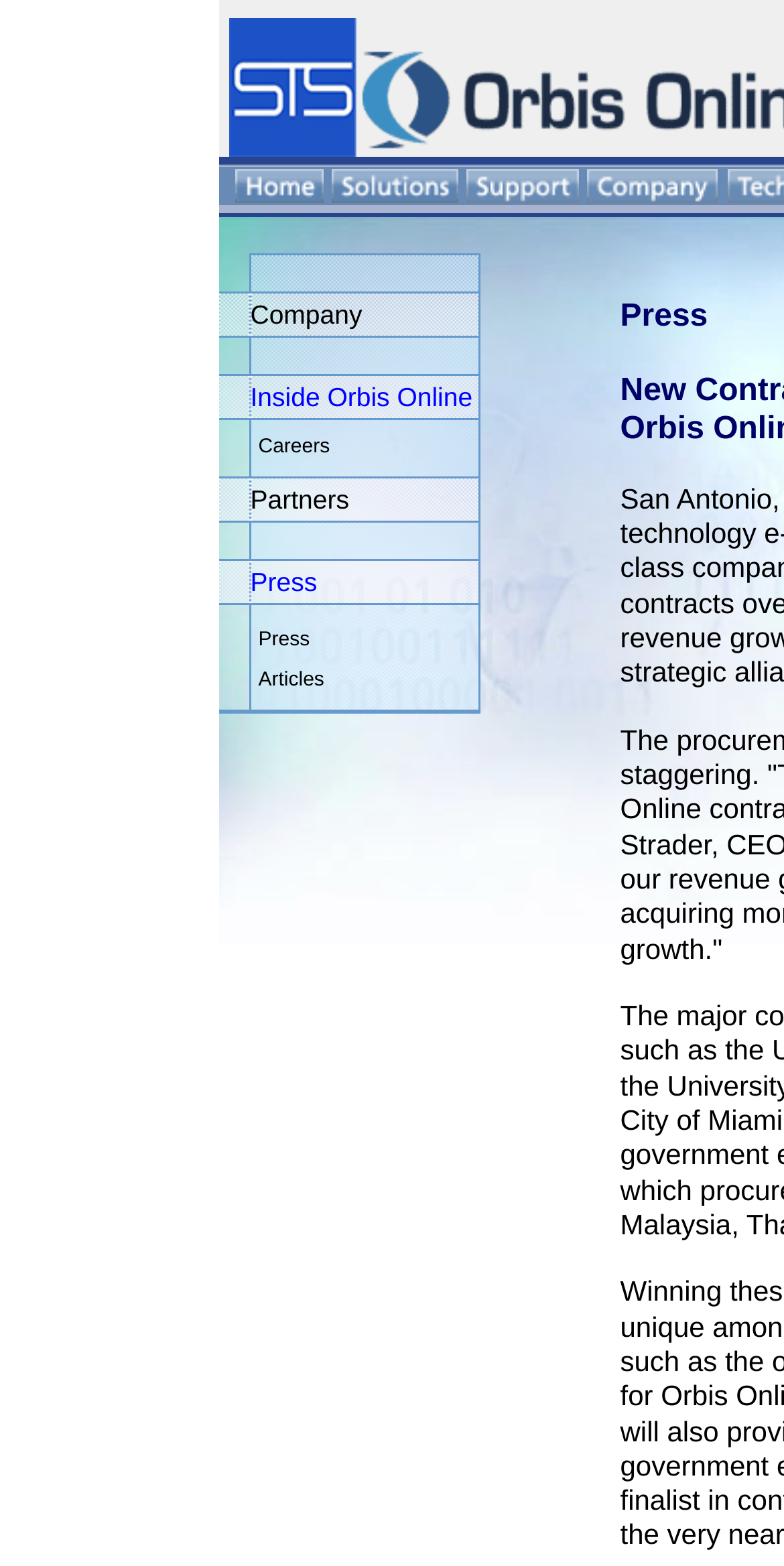Find the bounding box coordinates of the element's region that should be clicked in order to follow the given instruction: "Go to Solutions". The coordinates should consist of four float numbers between 0 and 1, i.e., [left, top, right, bottom].

[0.422, 0.112, 0.583, 0.134]